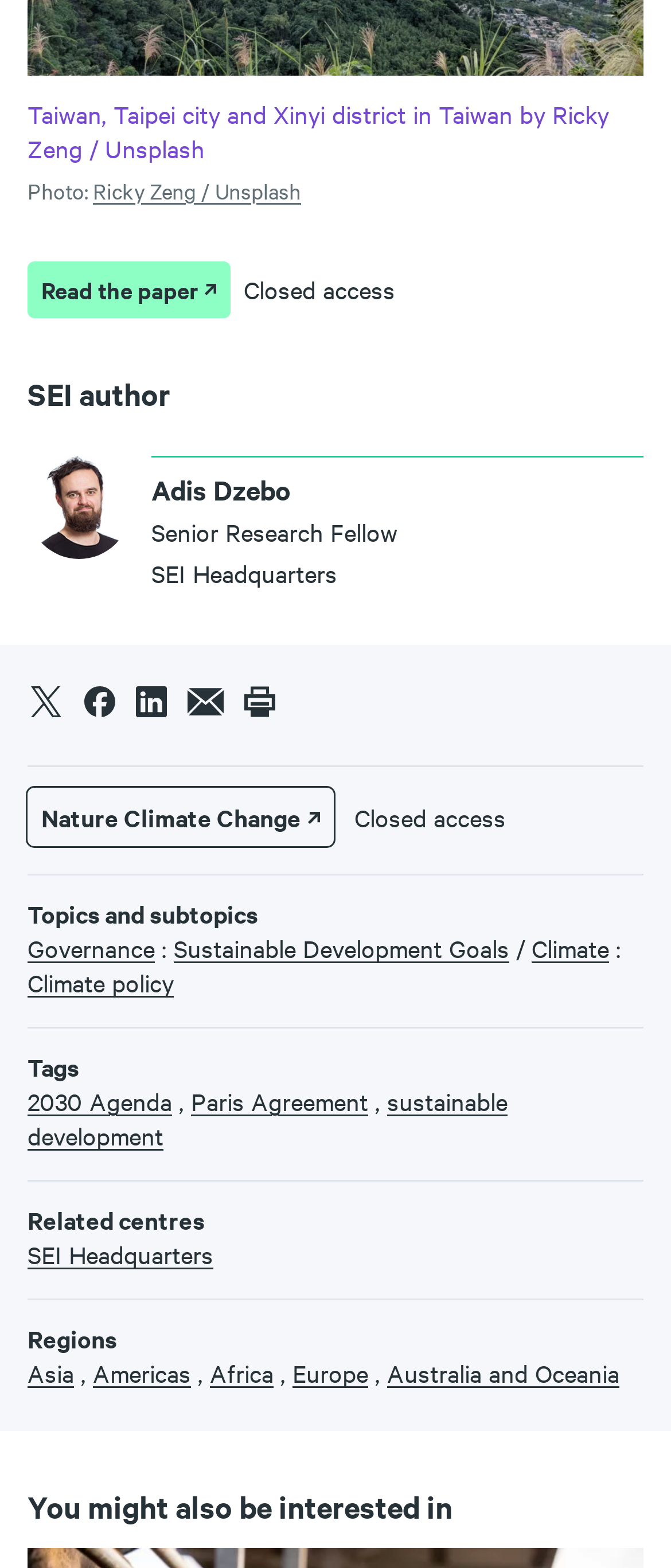Provide the bounding box coordinates, formatted as (top-left x, top-left y, bottom-right x, bottom-right y), with all values being floating point numbers between 0 and 1. Identify the bounding box of the UI element that matches the description: fava beans sprout balls recipe

None